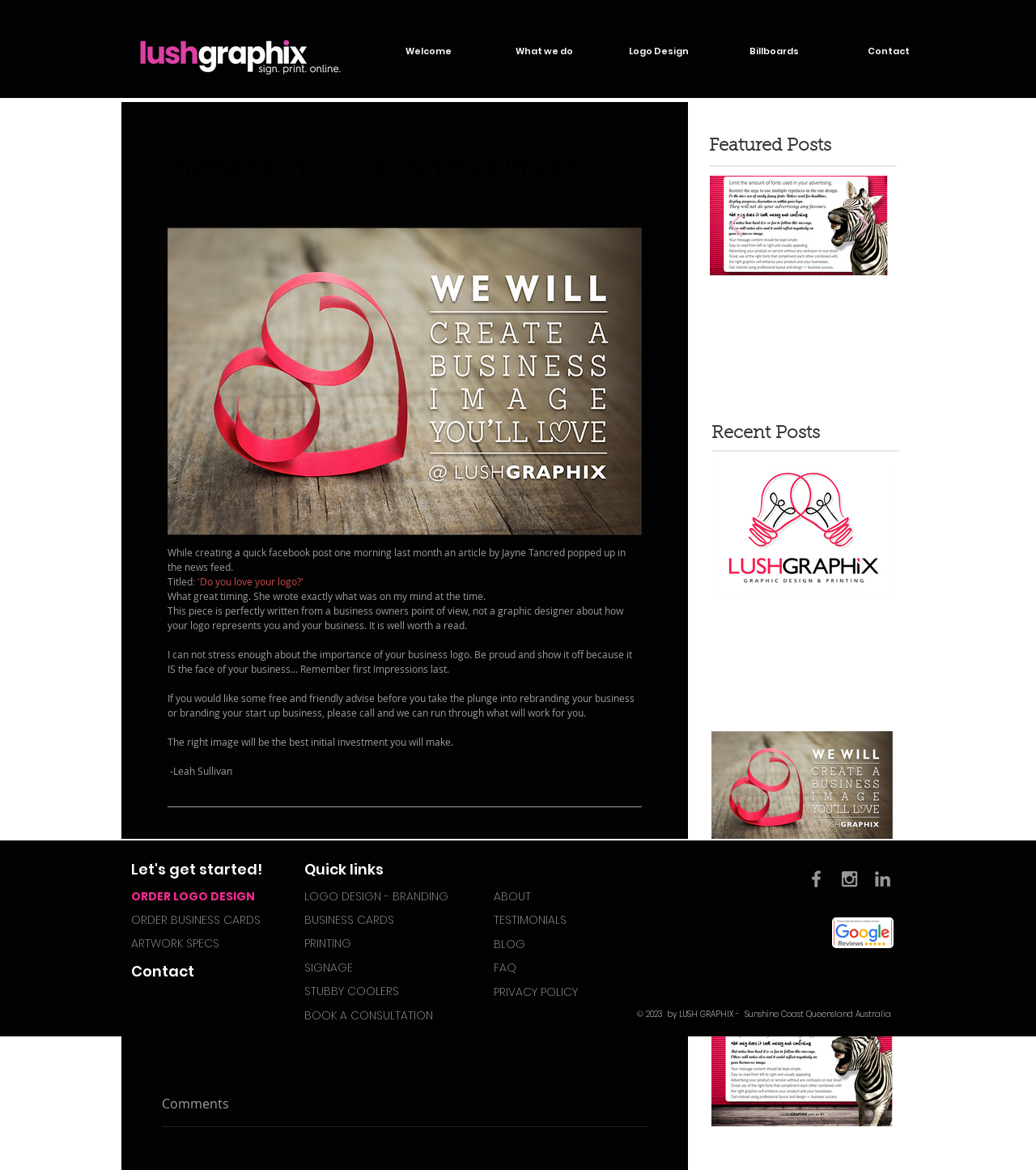Explain the webpage in detail.

This webpage is about investing in a business's image, specifically focusing on logo design and branding. At the top, there is a navigation menu with links to different sections of the website, including "Welcome", "What we do", "Logo Design", "Billboards", and "Contact". Below the navigation menu, there is a heading that reads "Investing in your Business's Image".

The main content of the page is an article that discusses the importance of a business's logo and how it represents the business. The article is written in a conversational tone and includes a personal anecdote about the author's experience with a Facebook post. The text is divided into several paragraphs, with a few sentences each, and includes a quote from an article by Jayne Tancred.

To the right of the article, there is a section with tags related to the content, including "graphic design", "logo design", and "branding". Below the tags, there are social media buttons to share the article on Facebook, Twitter, and LinkedIn.

Further down the page, there is a section with featured posts, which includes four articles with images and links to read more. The articles are titled "Two heads are better than one", "Investing in your Business's Image", "Too many fonts = Confusion", and "Colour Combinations". Each article has a brief summary and an image related to the topic.

At the bottom of the page, there is a section with recent posts, which includes two articles with images and links to read more. The articles are titled "Two heads are better than one" and "Investing in your Business's Image".